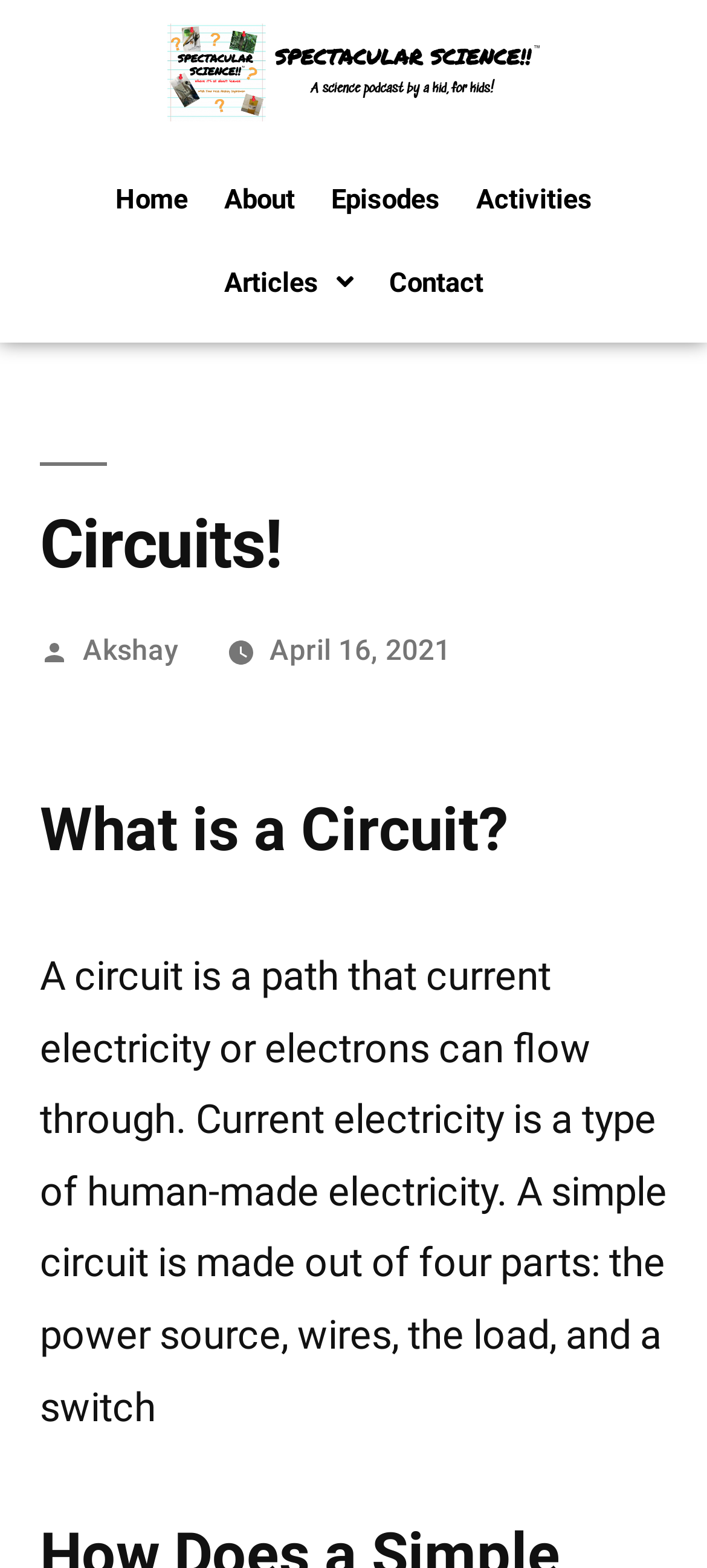Locate the bounding box coordinates of the element that needs to be clicked to carry out the instruction: "view articles". The coordinates should be given as four float numbers ranging from 0 to 1, i.e., [left, top, right, bottom].

[0.291, 0.154, 0.524, 0.207]